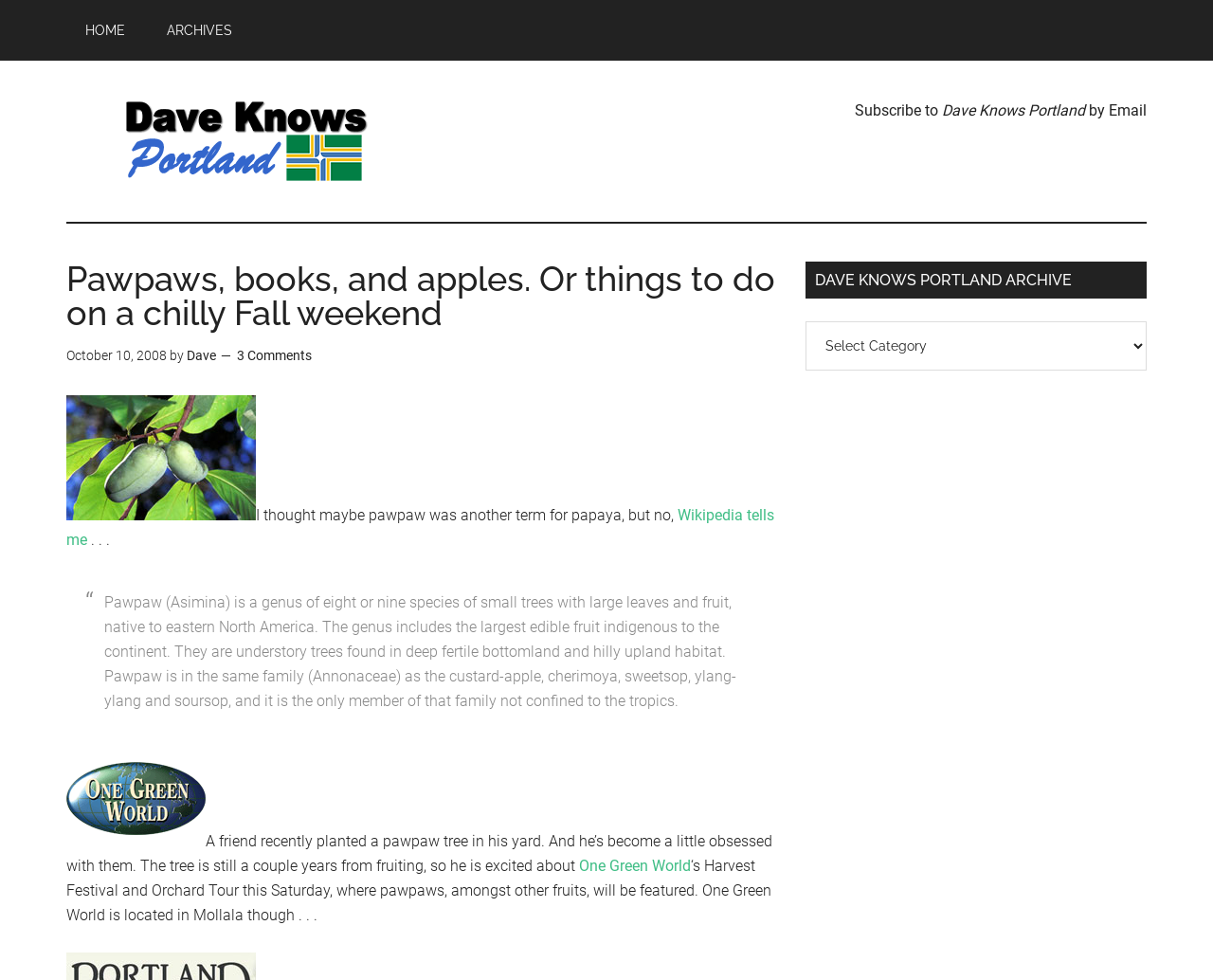Please determine the bounding box coordinates of the section I need to click to accomplish this instruction: "subscribe to Dave Knows Portland by Email".

[0.705, 0.103, 0.945, 0.122]